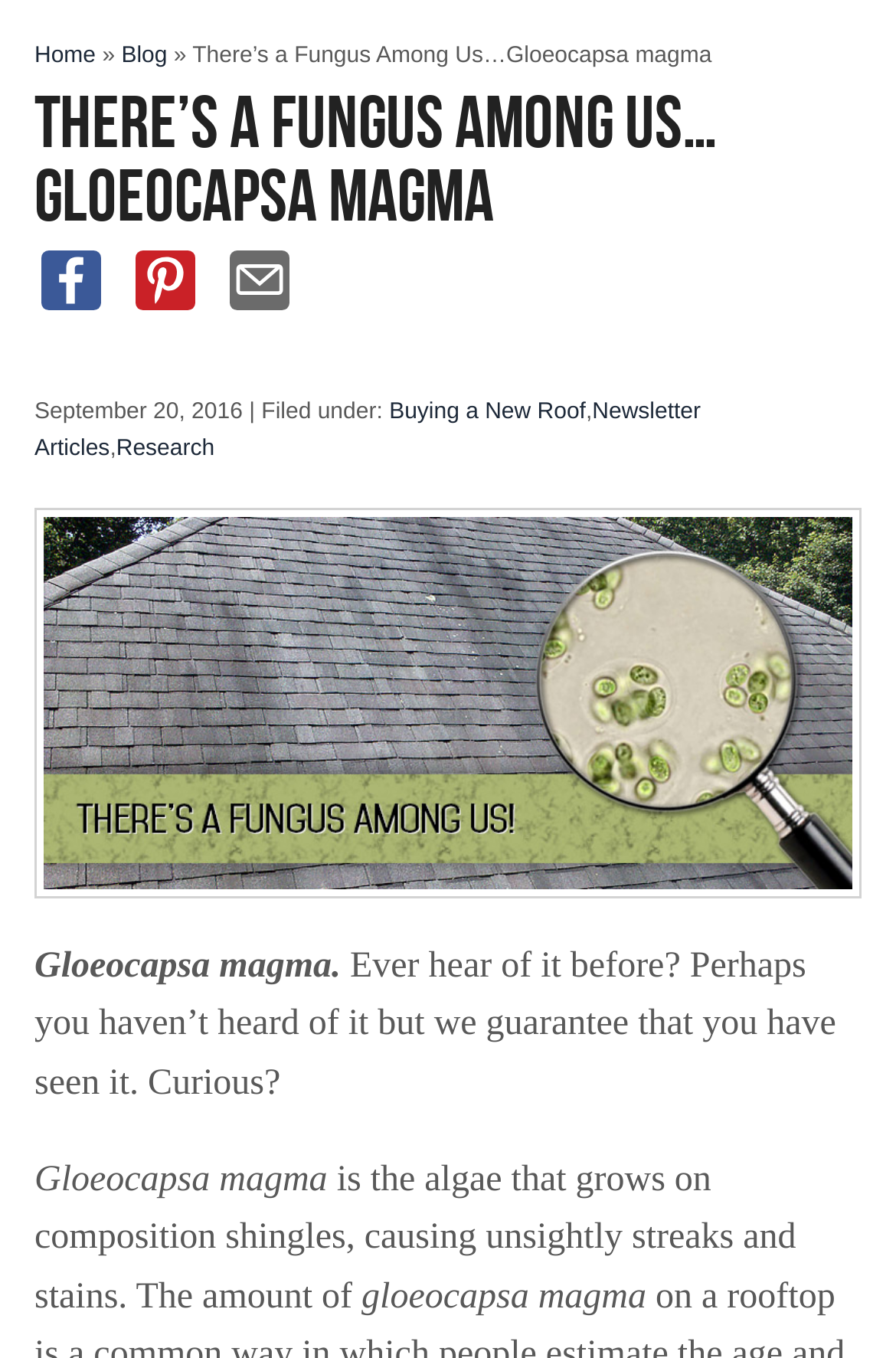How many images are there on the webpage?
Answer the question with a detailed explanation, including all necessary information.

I counted the number of image elements that are located on the webpage, which are the 'Share on Facebook', 'Pin it', and 'Send email' images.